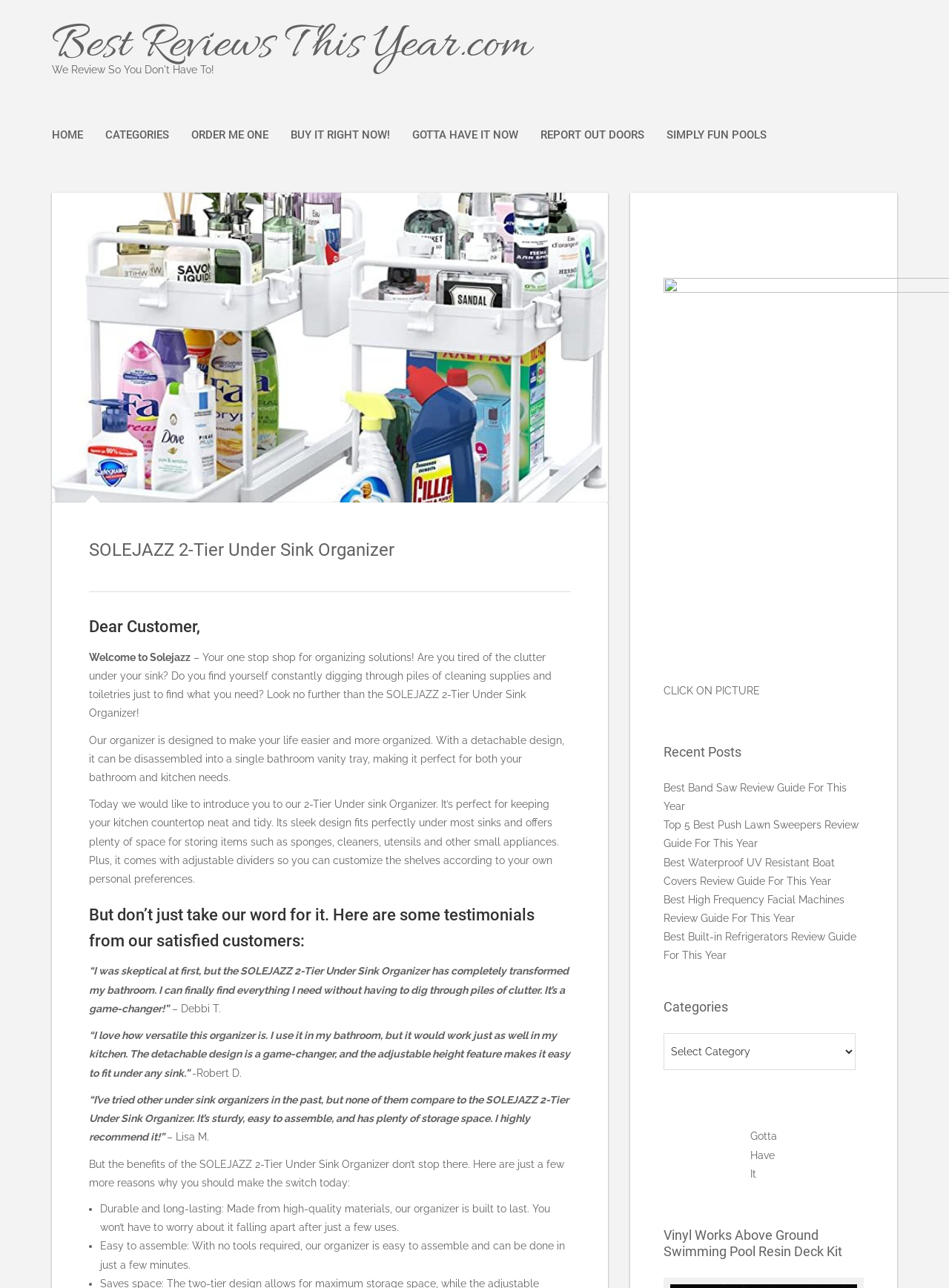Provide the bounding box coordinates of the HTML element this sentence describes: "HOME".

[0.055, 0.099, 0.088, 0.112]